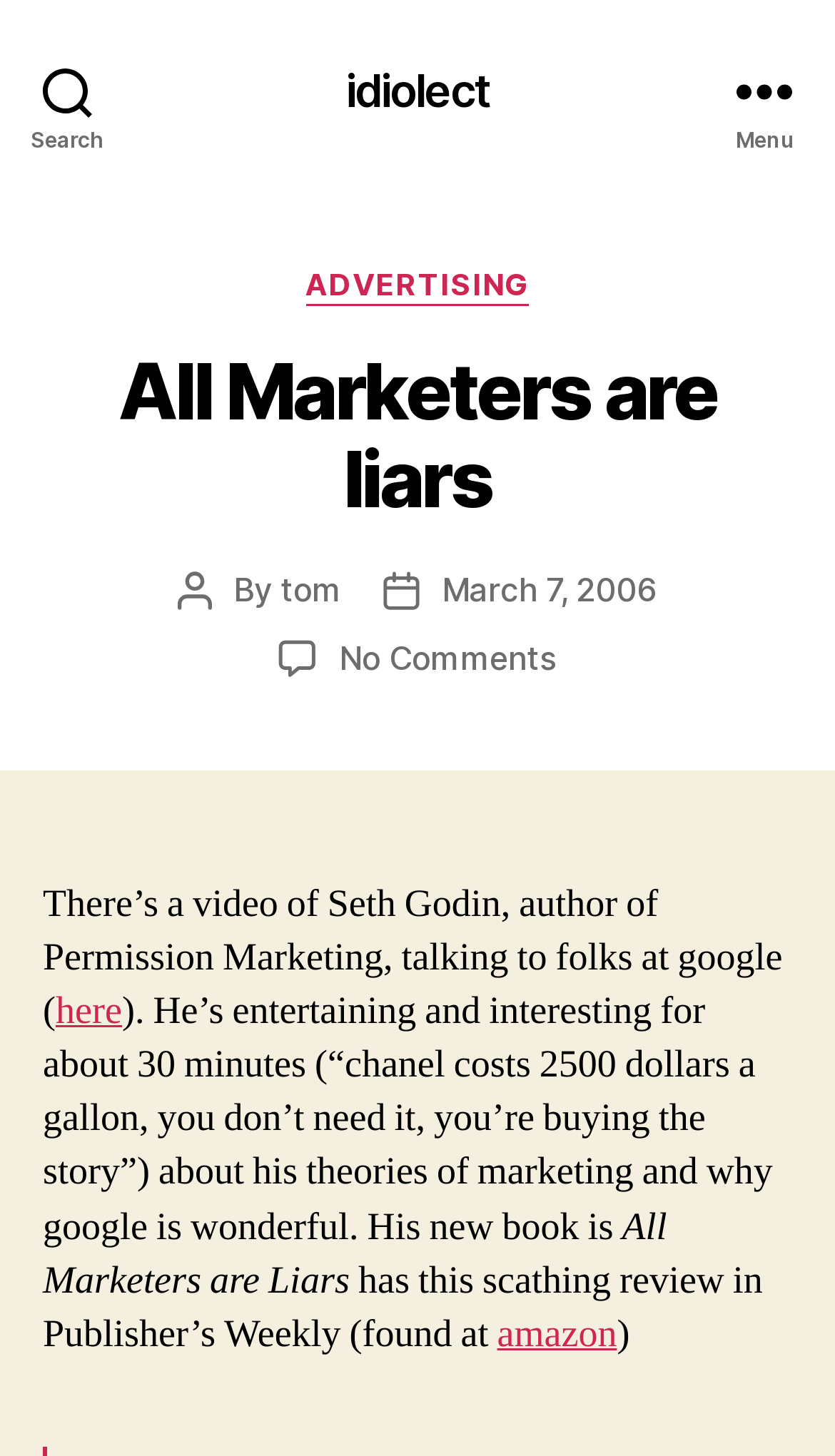Highlight the bounding box coordinates of the element you need to click to perform the following instruction: "Click the Search button."

[0.0, 0.0, 0.162, 0.123]